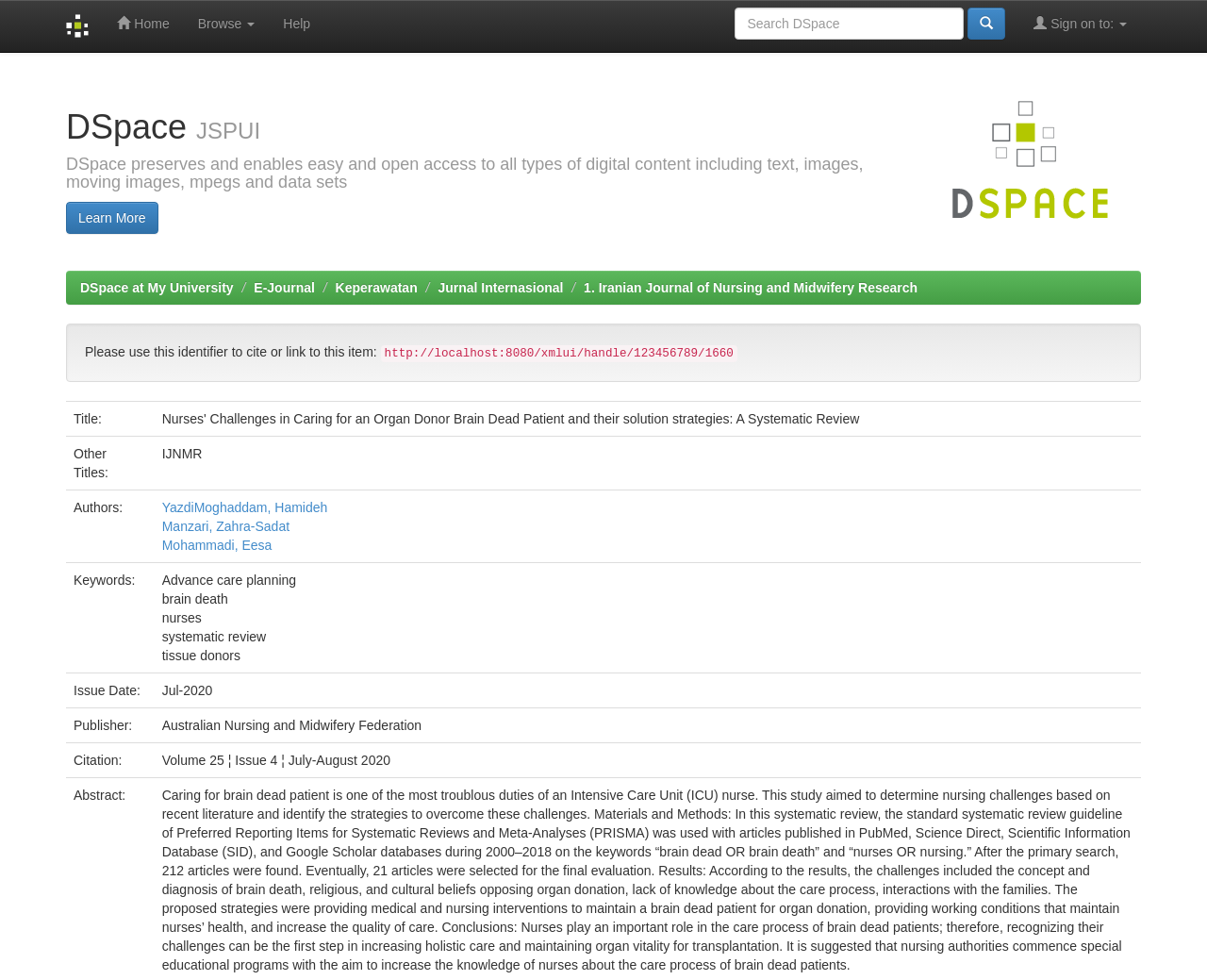What is the issue date of the article?
Please answer the question with as much detail as possible using the screenshot.

I found the issue date of the article by looking at the gridcell element with the text 'Issue Date:' and its corresponding value, which is Jul-2020.